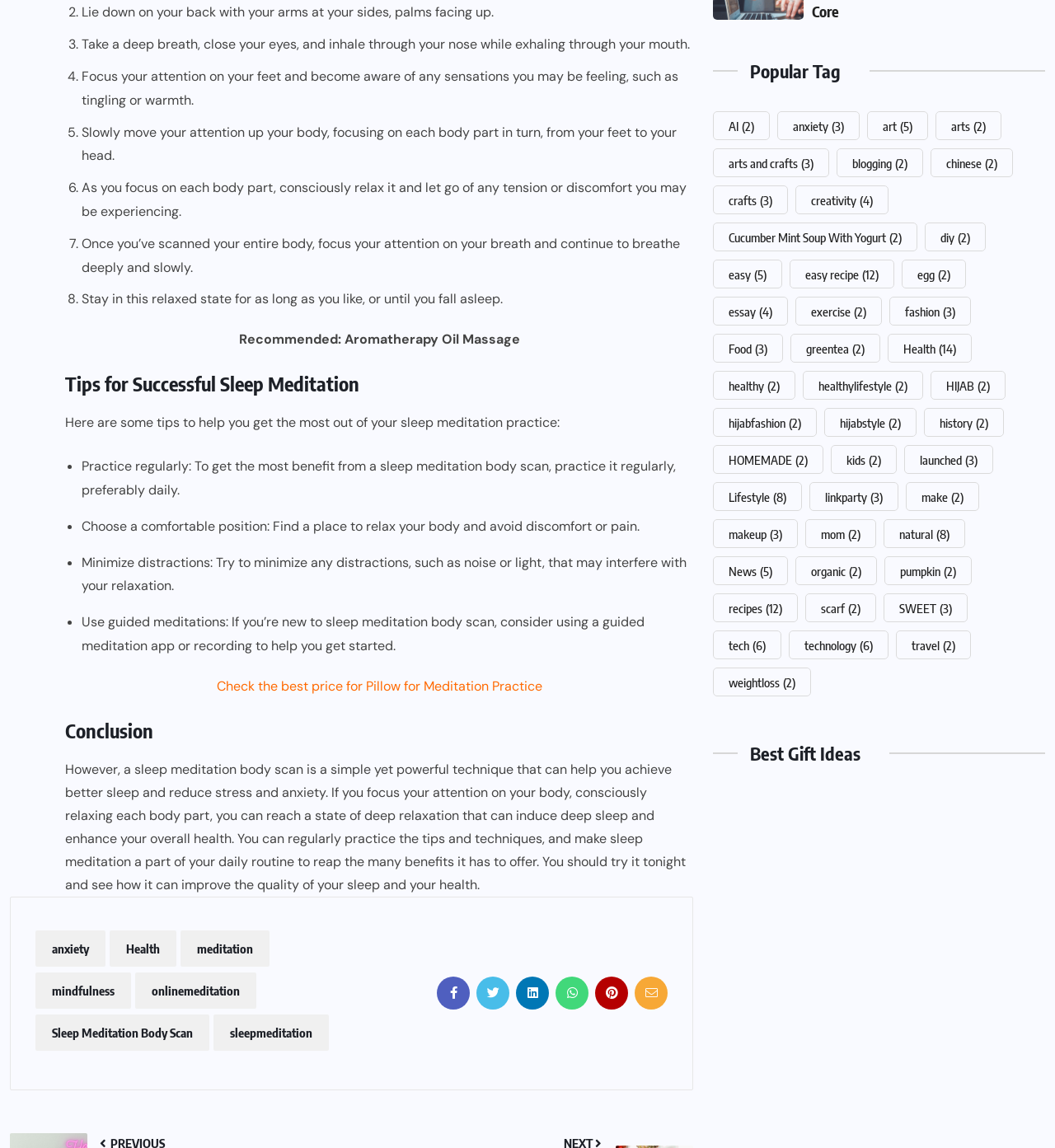Please determine the bounding box coordinates of the section I need to click to accomplish this instruction: "Check the 'Best price for Pillow for Meditation Practice'".

[0.205, 0.641, 0.514, 0.661]